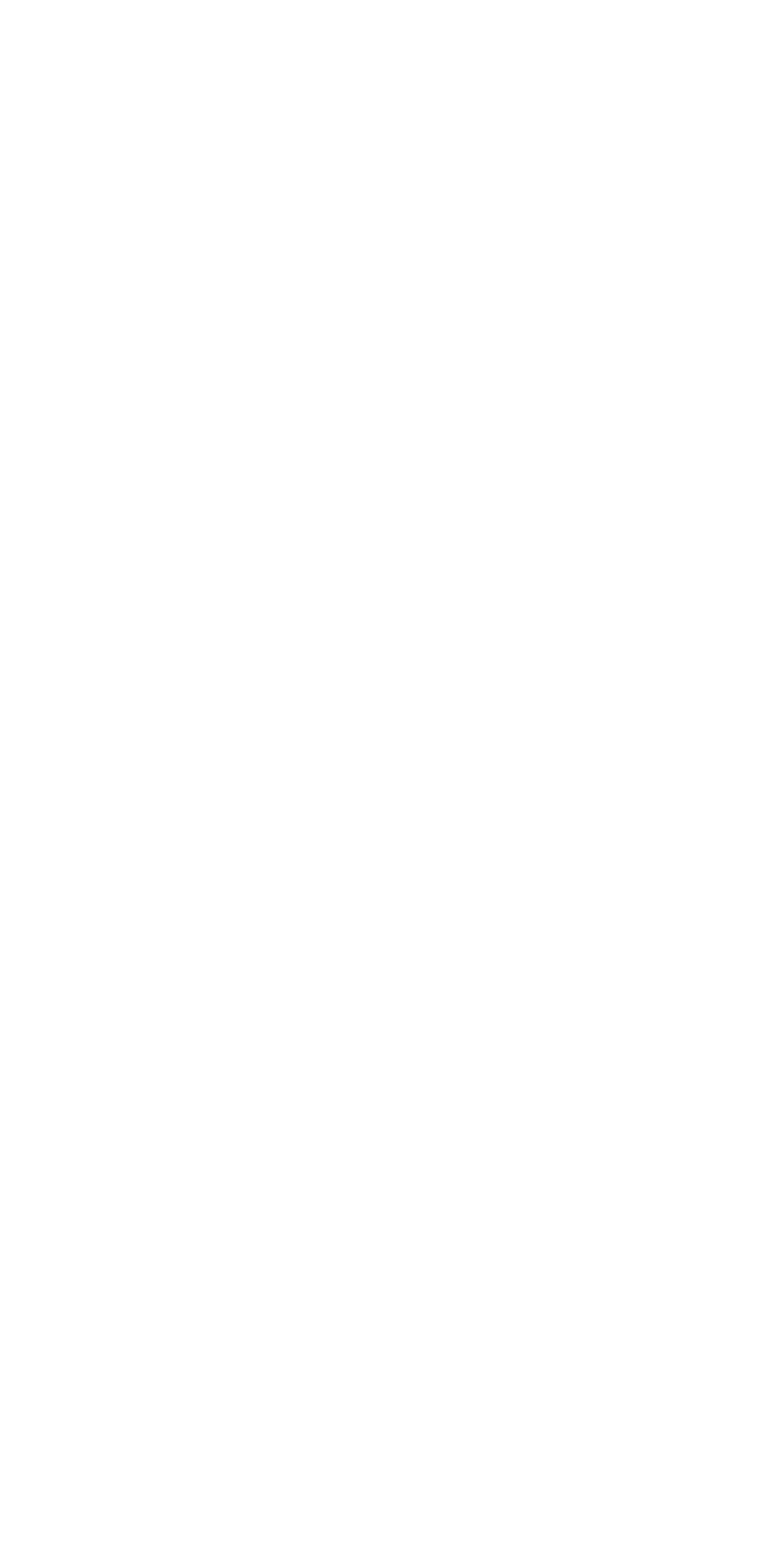Determine the bounding box of the UI element mentioned here: "Annual Reports". The coordinates must be in the format [left, top, right, bottom] with values ranging from 0 to 1.

[0.526, 0.705, 0.774, 0.731]